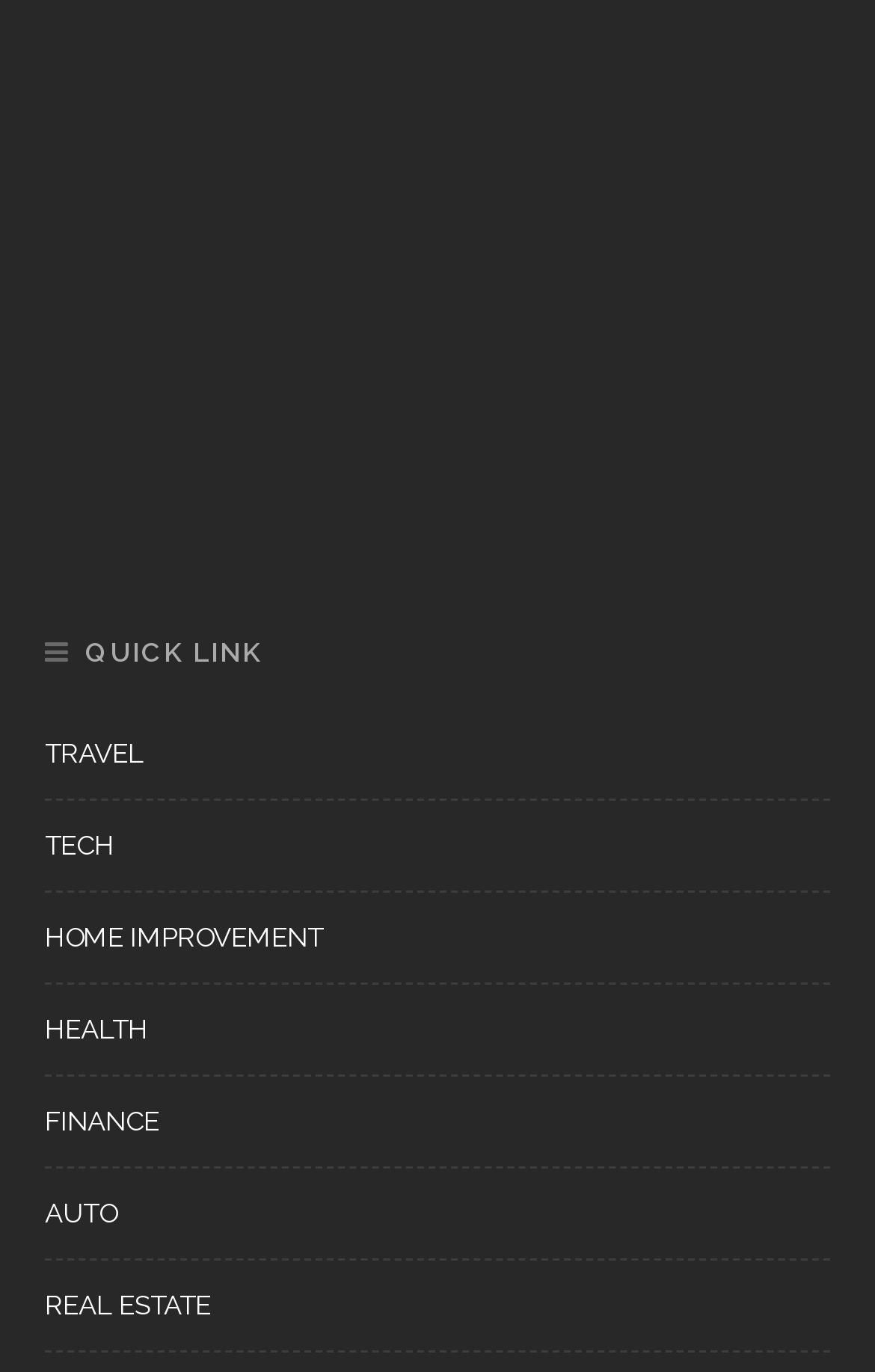Please identify the bounding box coordinates of the element's region that should be clicked to execute the following instruction: "Click on Parktown Residences Tampines North: Your Gateway to Luxury". The bounding box coordinates must be four float numbers between 0 and 1, i.e., [left, top, right, bottom].

[0.051, 0.039, 0.179, 0.065]